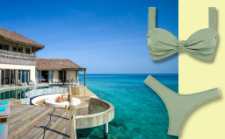Explain the details of the image you are viewing.

The image captures a serene seaside setting, showcasing a luxurious beachfront villa overlooking tranquil turquoise waters. In the foreground, a stylish two-piece bikini in a soft green hue complements the summery vibe, hinting at a fashionable resort lifestyle. The villa's architecture features wooden elements and a spacious deck, creating an inviting atmosphere for relaxation under the sun. This scene embodies an idyllic vacation destination, perfect for those looking to embrace summer in style. The caption also indicates a focus on resort wear, suggesting tips and inspiration on how to achieve the perfect holiday look.